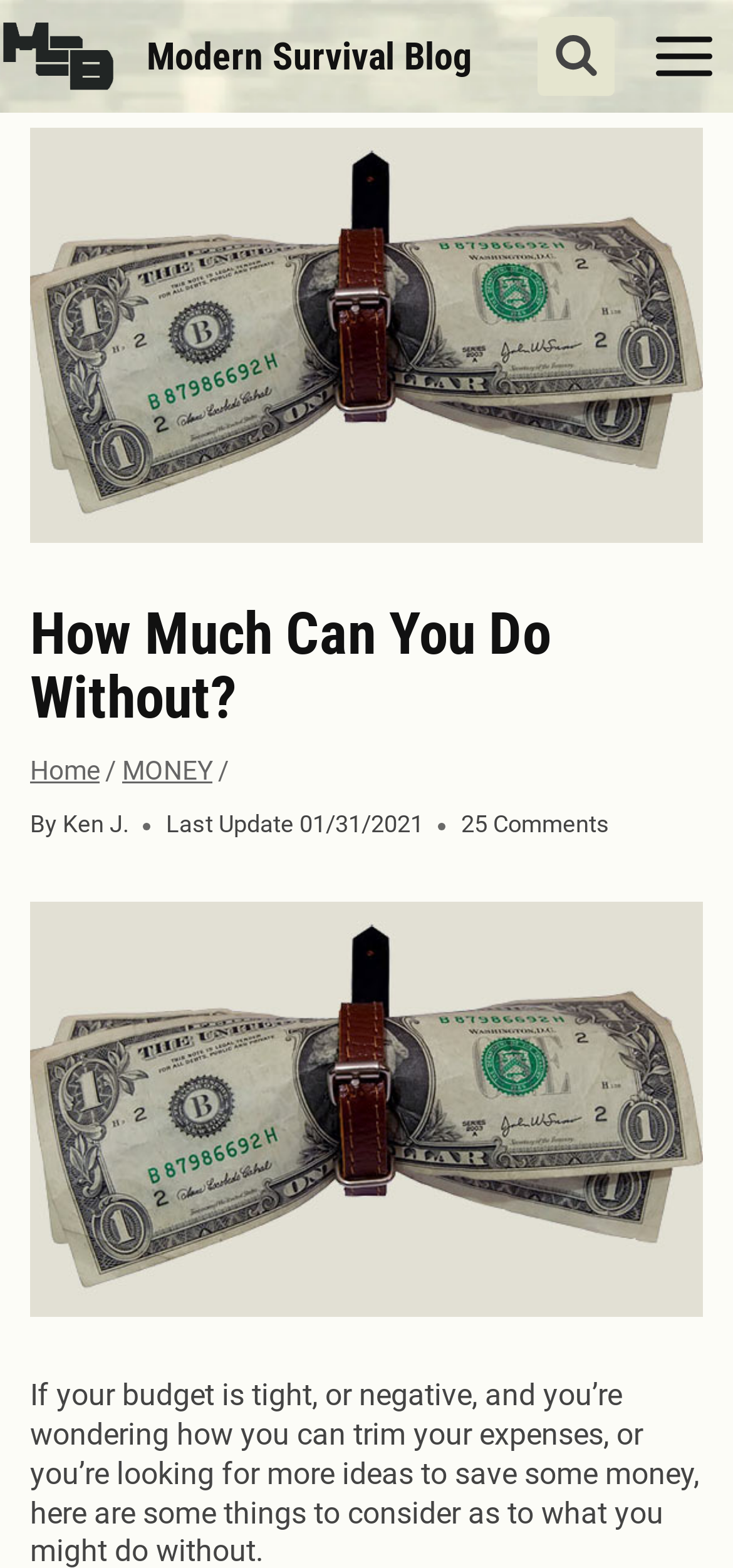What is the category of the article?
Please provide a detailed and comprehensive answer to the question.

I found the category by looking at the breadcrumbs navigation section, where 'MONEY' is listed as one of the categories.